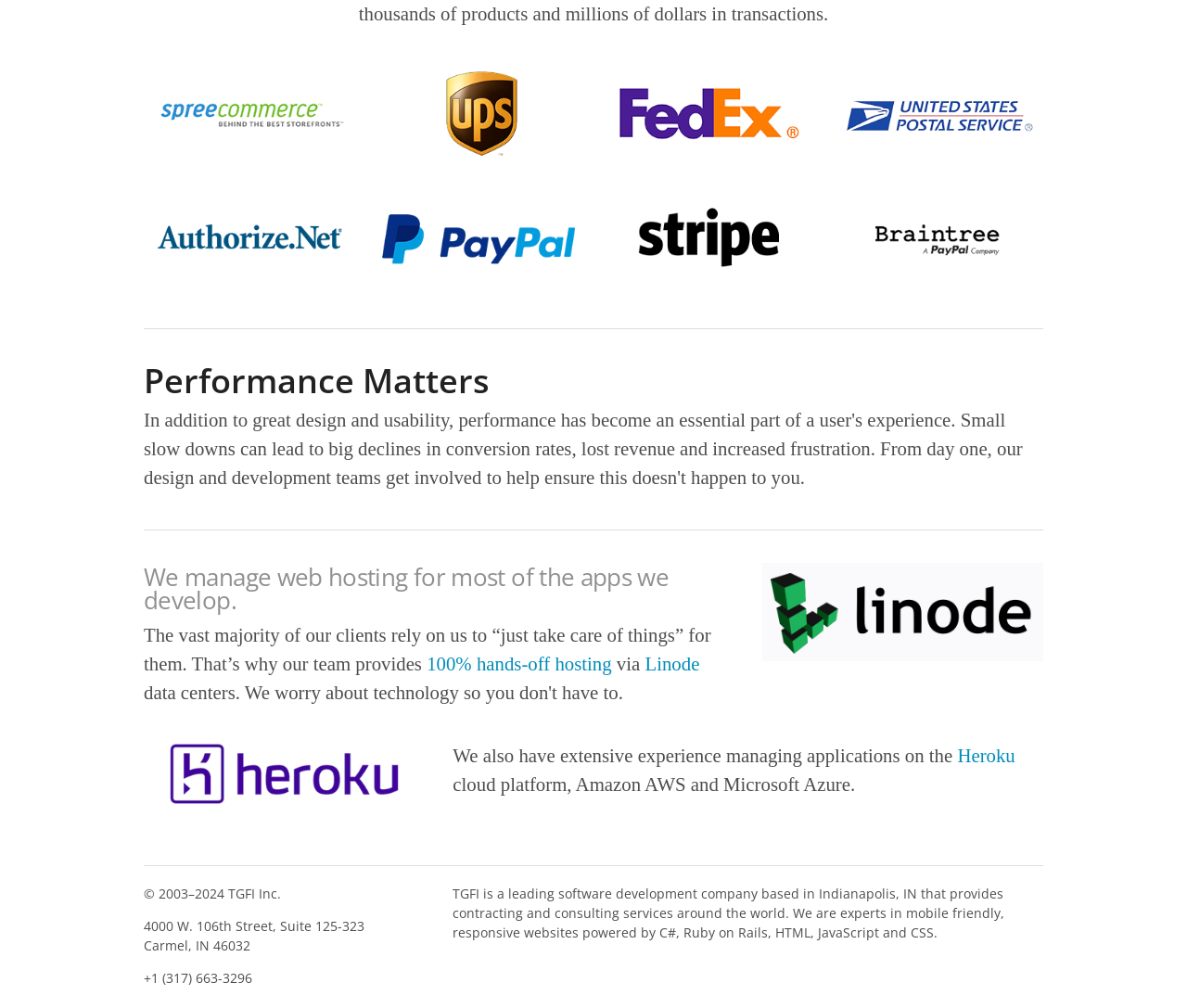Find the bounding box coordinates of the UI element according to this description: "Linode".

[0.543, 0.648, 0.589, 0.669]